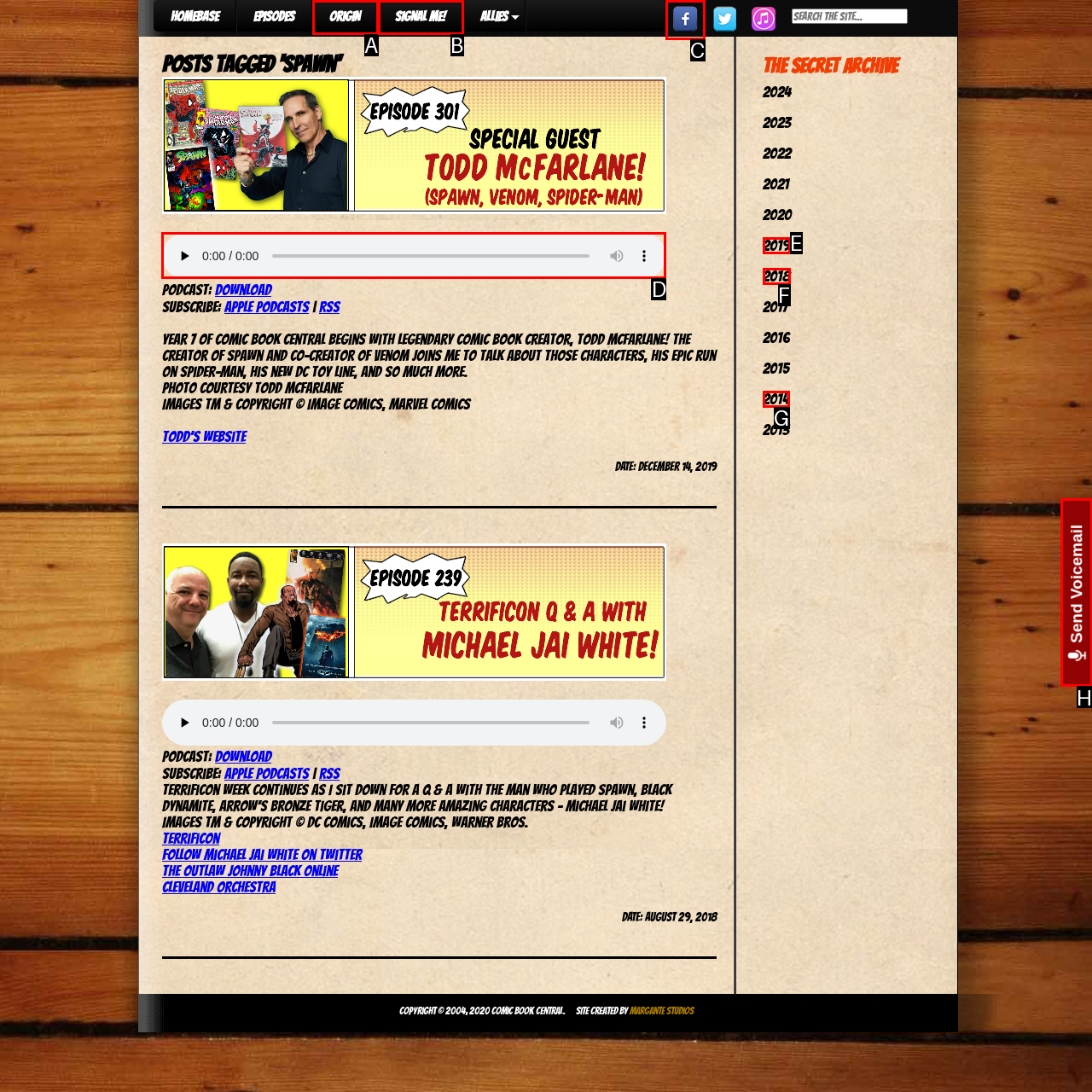Point out the letter of the HTML element you should click on to execute the task: Play the audio
Reply with the letter from the given options.

D